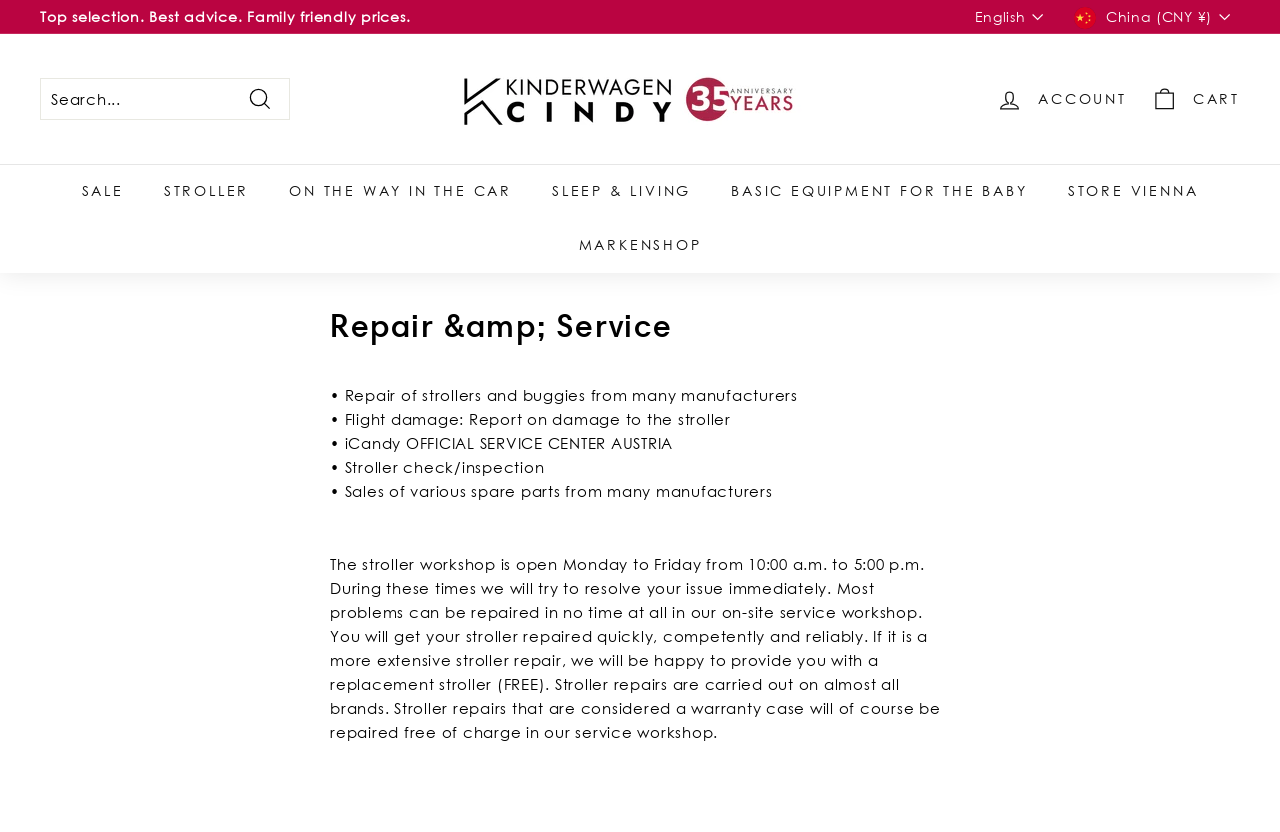Kindly determine the bounding box coordinates for the clickable area to achieve the given instruction: "Check the store in Vienna".

[0.819, 0.197, 0.952, 0.262]